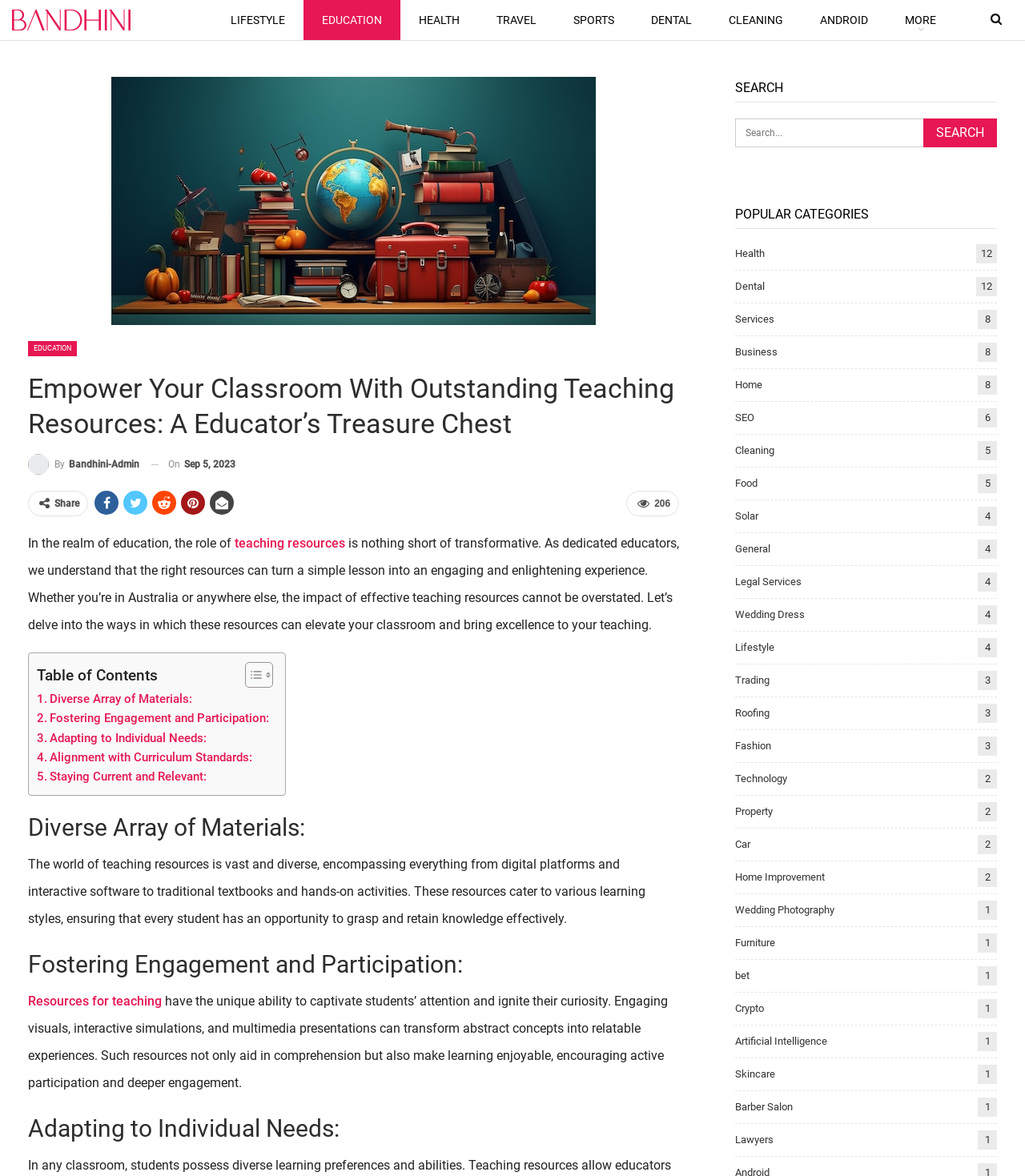Identify the bounding box coordinates of the element to click to follow this instruction: 'Read the 'Diverse Array of Materials' section'. Ensure the coordinates are four float values between 0 and 1, provided as [left, top, right, bottom].

[0.027, 0.69, 0.663, 0.717]